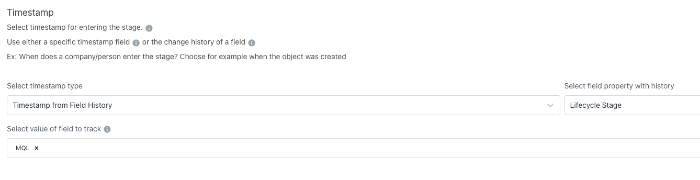What is the current selected value in the 'Select value of field to track' field?
Based on the image, give a concise answer in the form of a single word or short phrase.

MQL